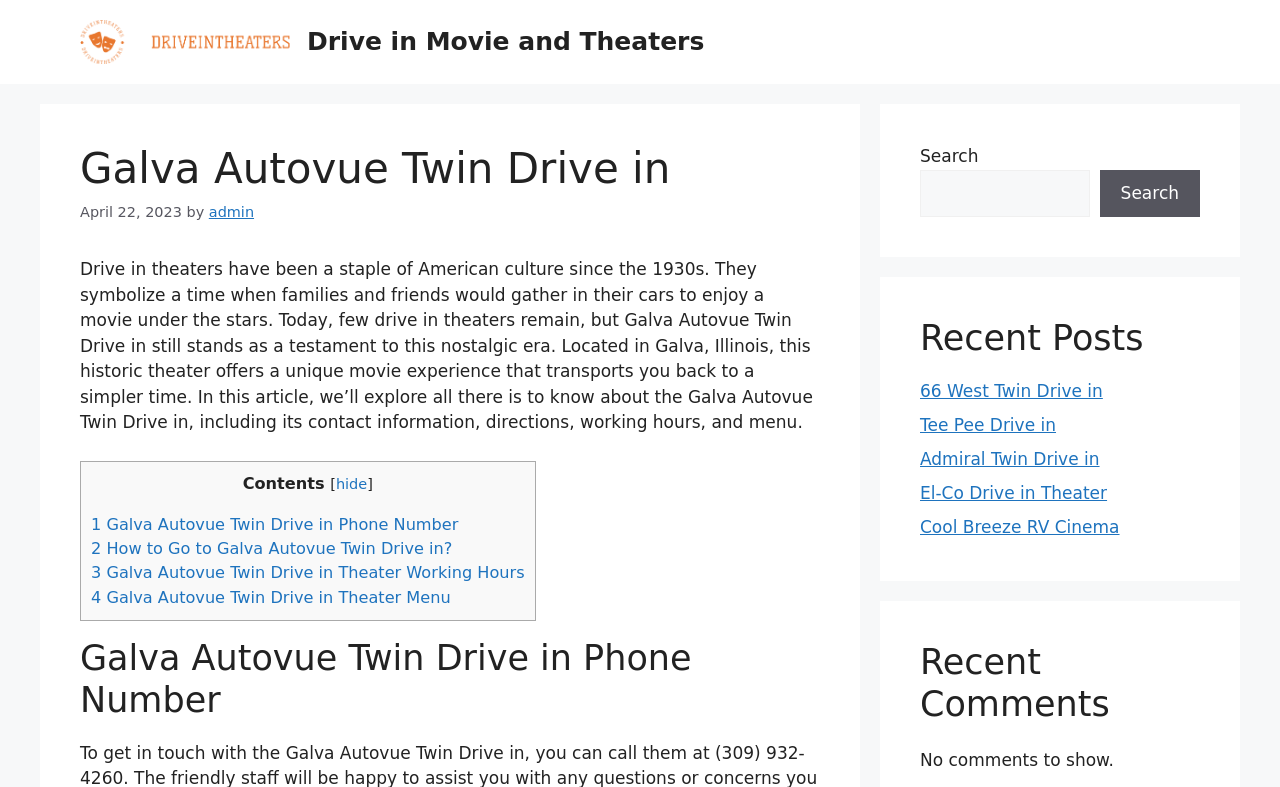Specify the bounding box coordinates for the region that must be clicked to perform the given instruction: "Check the phone number of Galva Autovue Twin Drive in".

[0.071, 0.654, 0.358, 0.678]